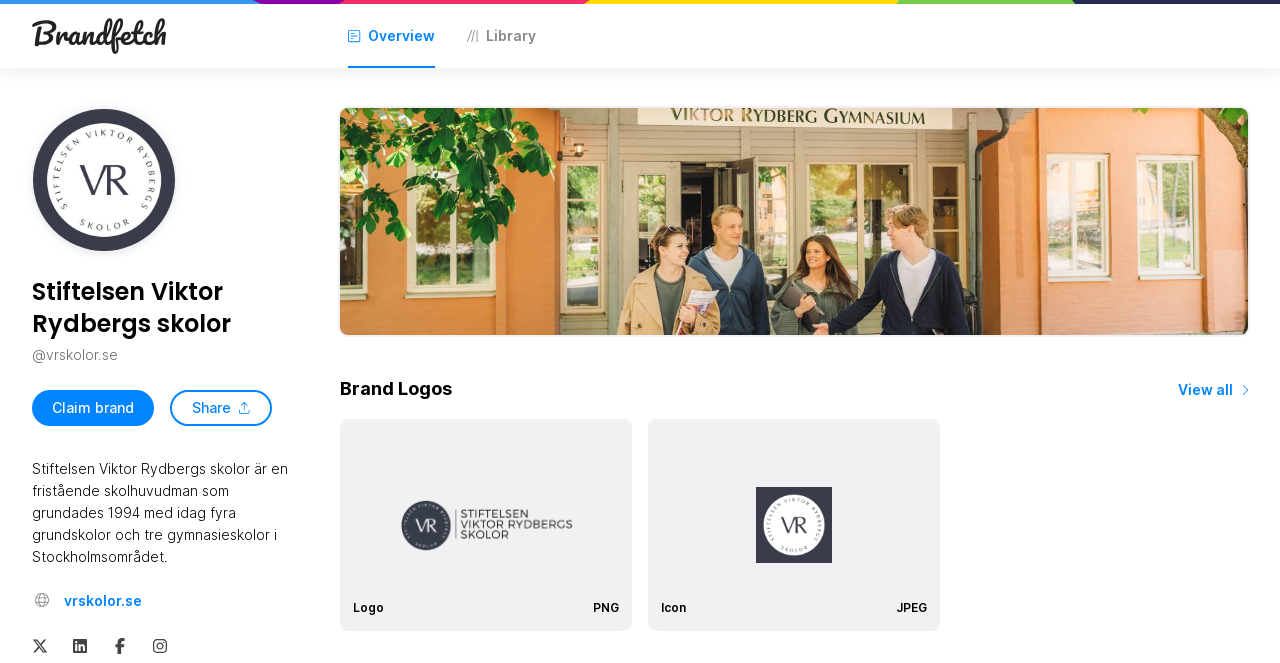Given the element description "aria-label="facebook"" in the screenshot, predict the bounding box coordinates of that UI element.

None